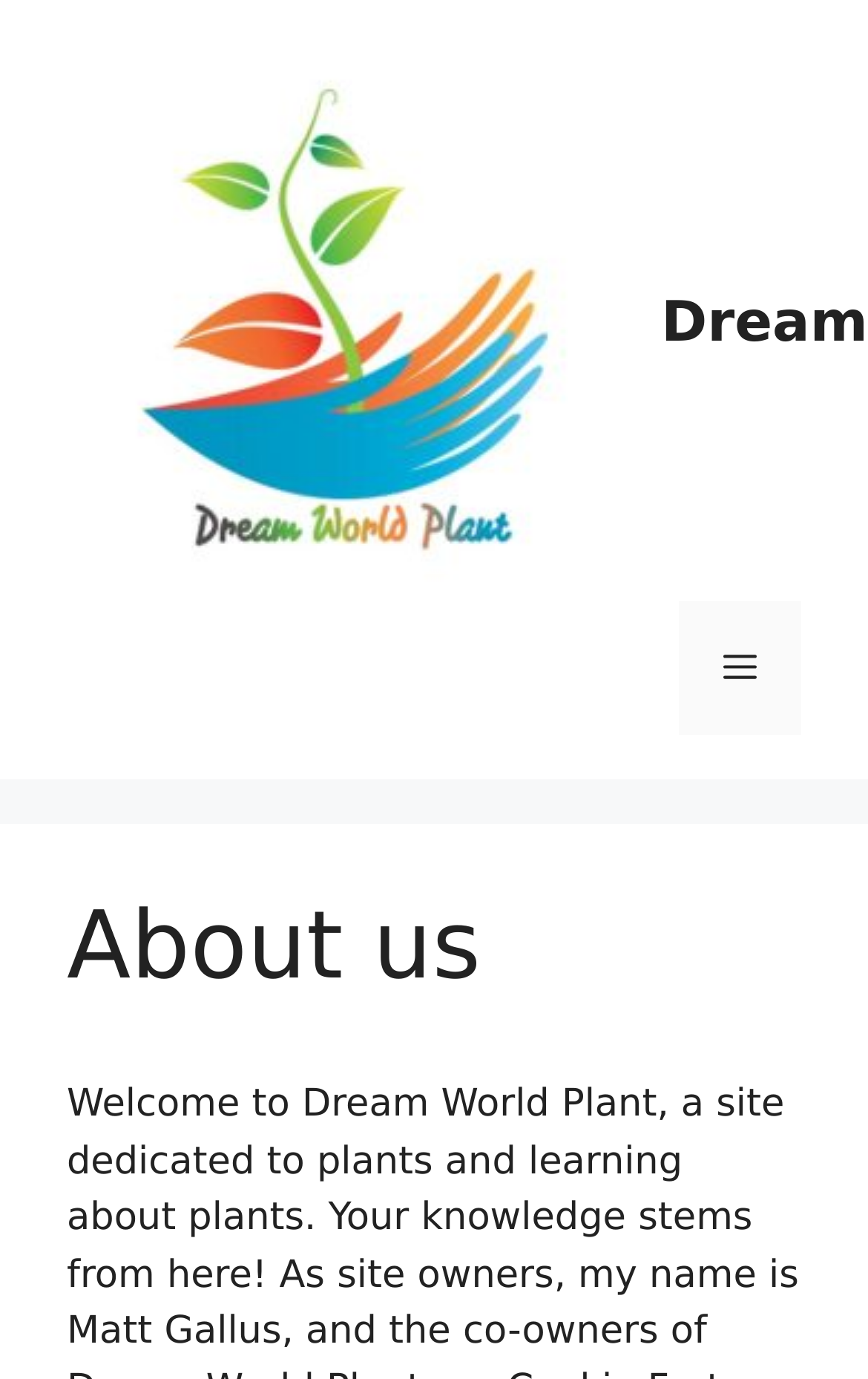Articulate a detailed summary of the webpage's content and design.

The webpage is about Dream World Plant, a site dedicated to plants and learning about plants. At the top of the page, there is a banner that spans the entire width, taking up about half of the screen's height. Within this banner, there is a link to "Dream Plants!" which is accompanied by an image of the same name, positioned slightly above the link. 

To the right of the banner, there is a navigation menu toggle button labeled "Menu" that, when expanded, controls the primary menu. 

Below the banner, there is a header section that occupies about a quarter of the screen's height. This section contains a heading that reads "About us".